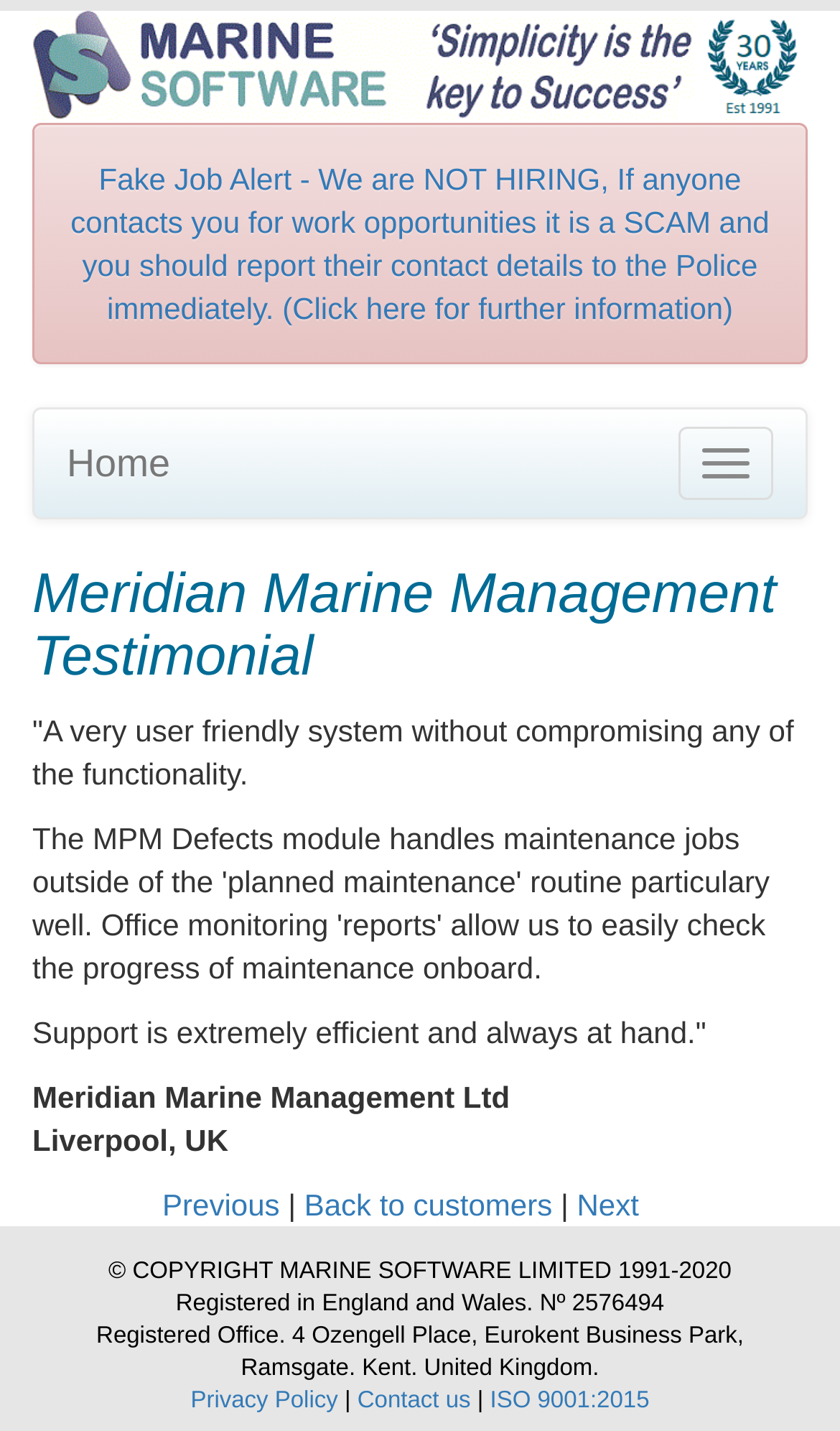Using the format (top-left x, top-left y, bottom-right x, bottom-right y), provide the bounding box coordinates for the described UI element. All values should be floating point numbers between 0 and 1: Back to customers

[0.362, 0.829, 0.657, 0.853]